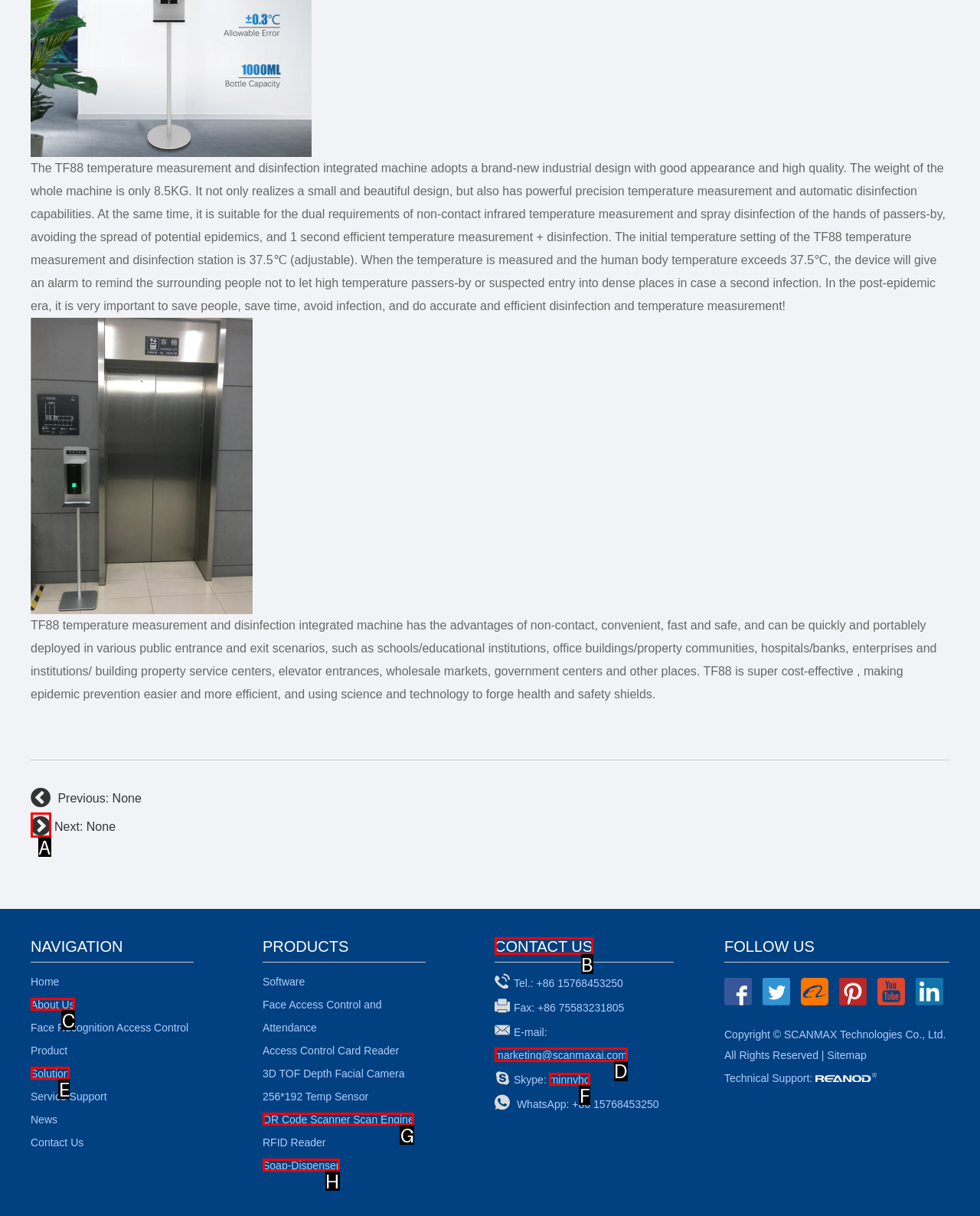To perform the task "Contact us via email", which UI element's letter should you select? Provide the letter directly.

D